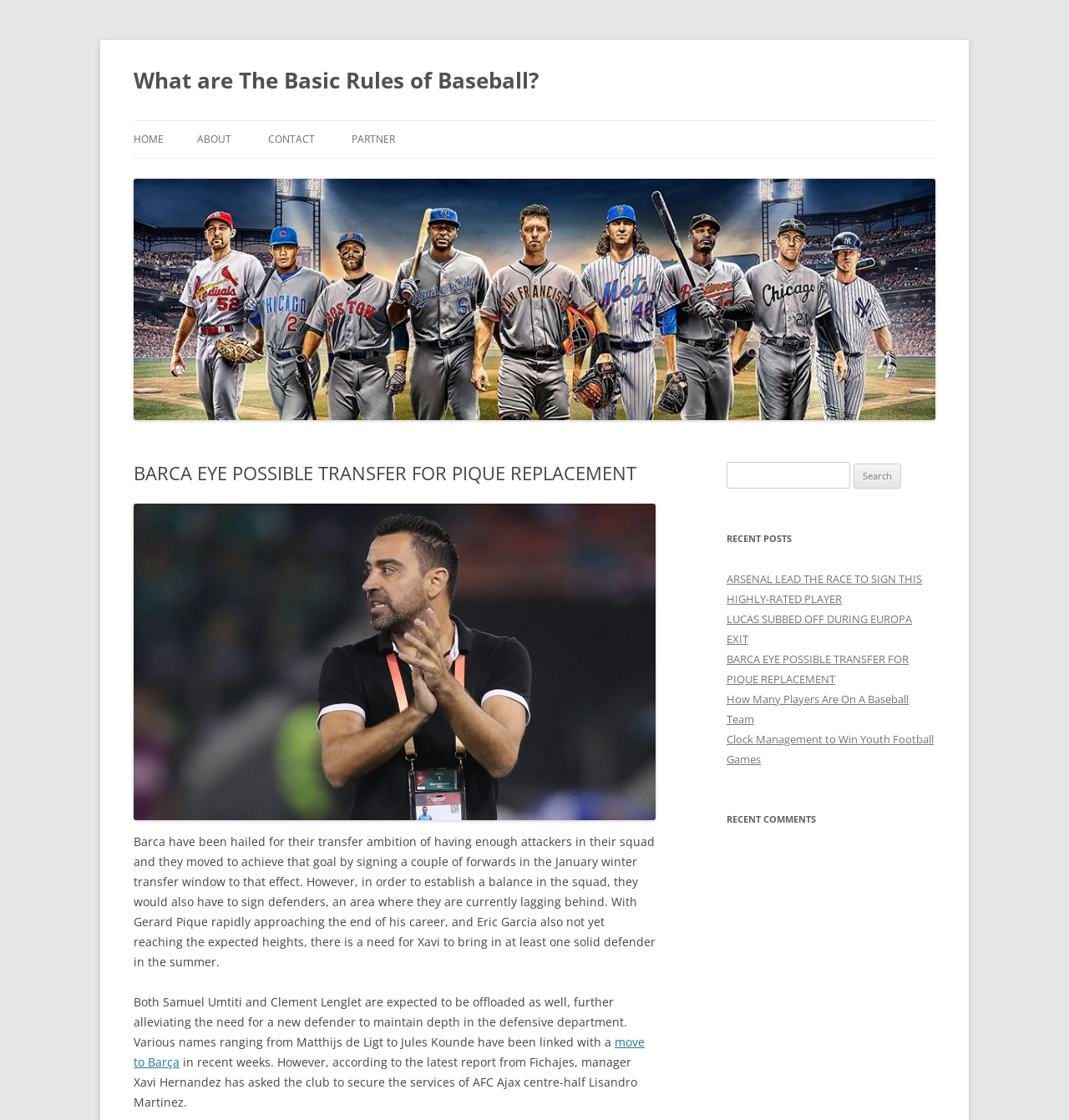Give the bounding box coordinates for the element described by: "About".

[0.184, 0.108, 0.216, 0.141]